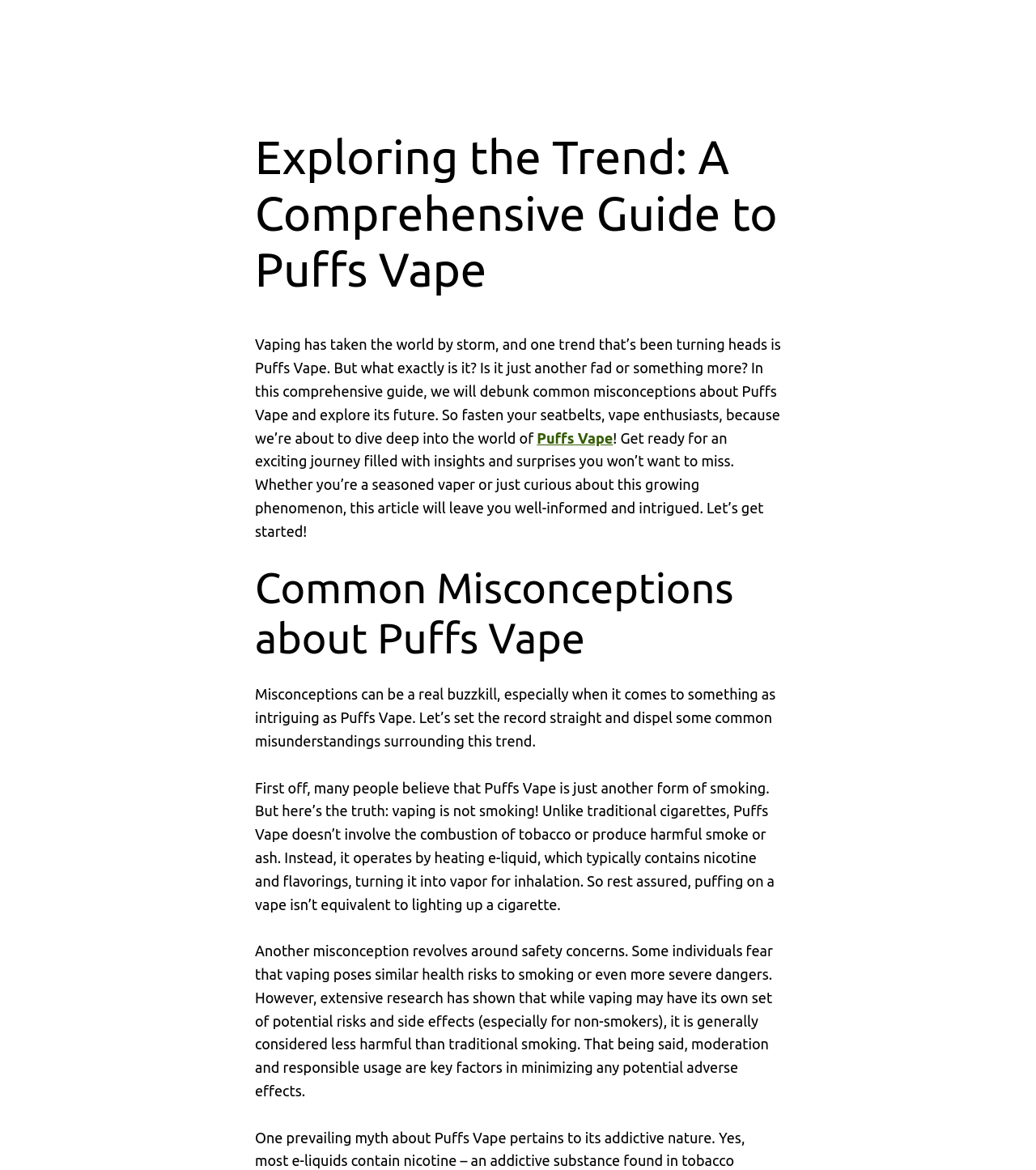By analyzing the image, answer the following question with a detailed response: What does Puffs Vape operate by?

According to the webpage, Puffs Vape operates by heating e-liquid, which typically contains nicotine and flavorings, turning it into vapor for inhalation.